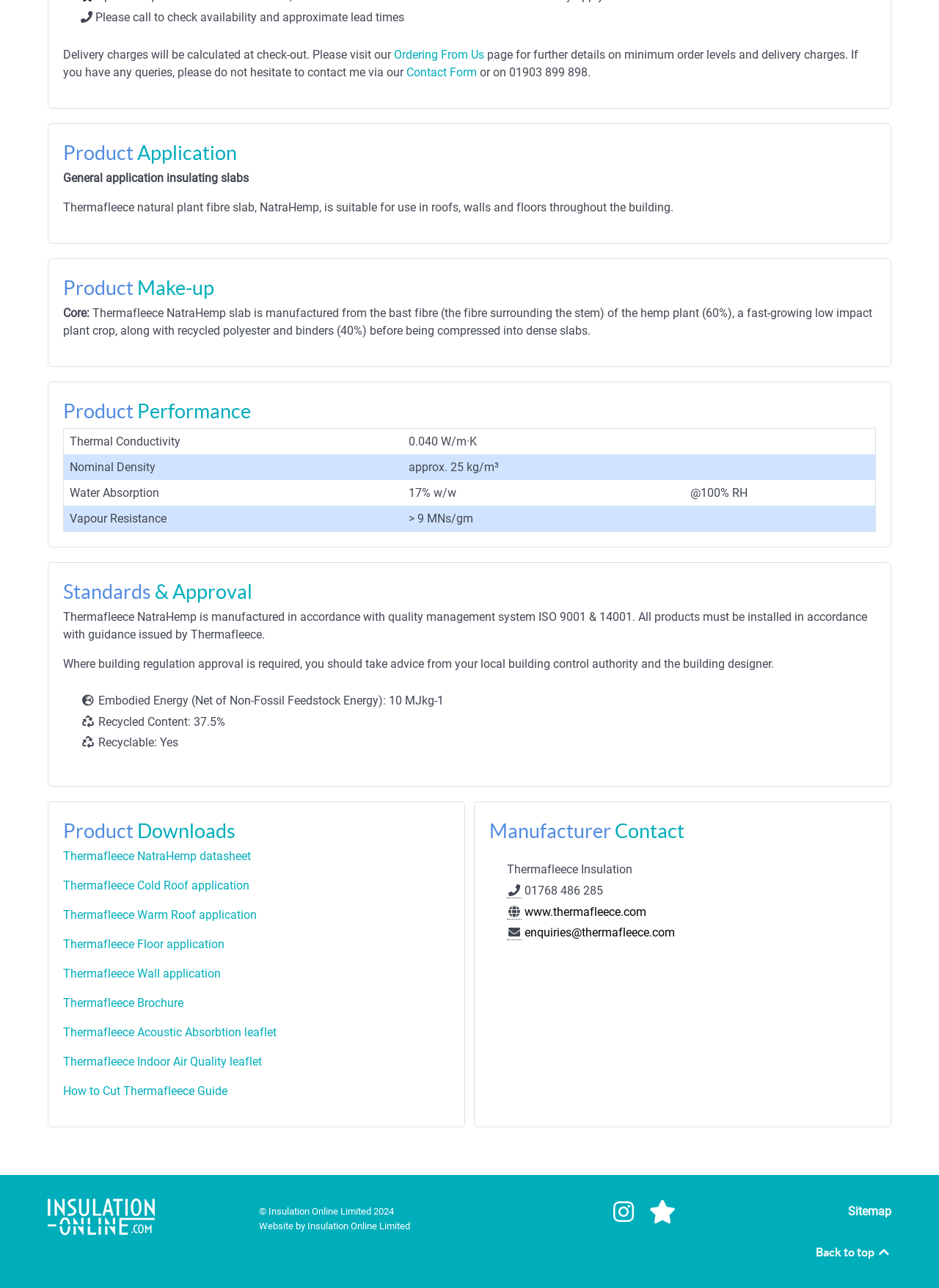Please answer the following query using a single word or phrase: 
What is the recommended installation guidance for Thermafleece NatraHemp?

guidance issued by Thermafleece